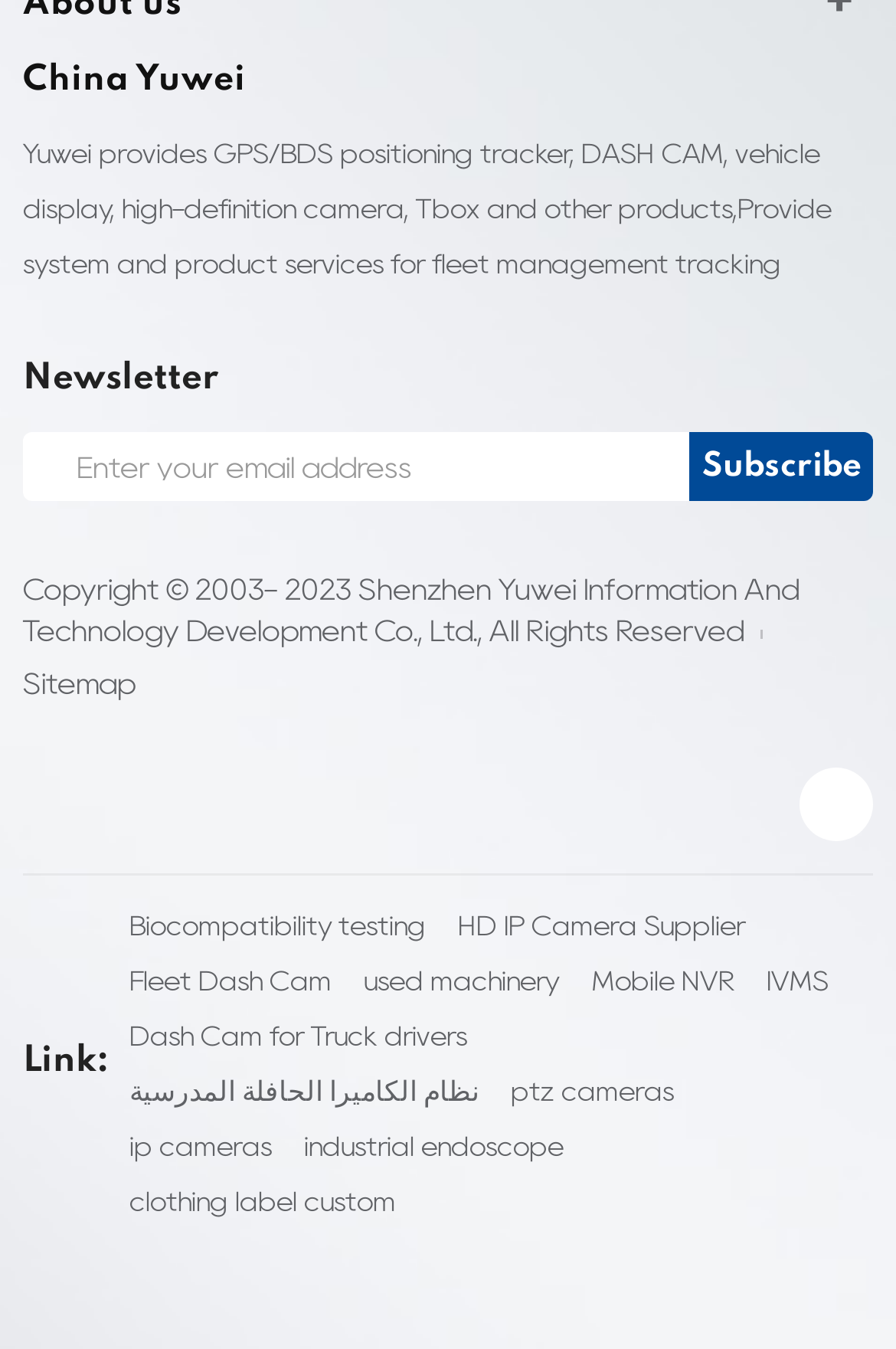Find the bounding box coordinates of the clickable element required to execute the following instruction: "Search". Provide the coordinates as four float numbers between 0 and 1, i.e., [left, top, right, bottom].

None